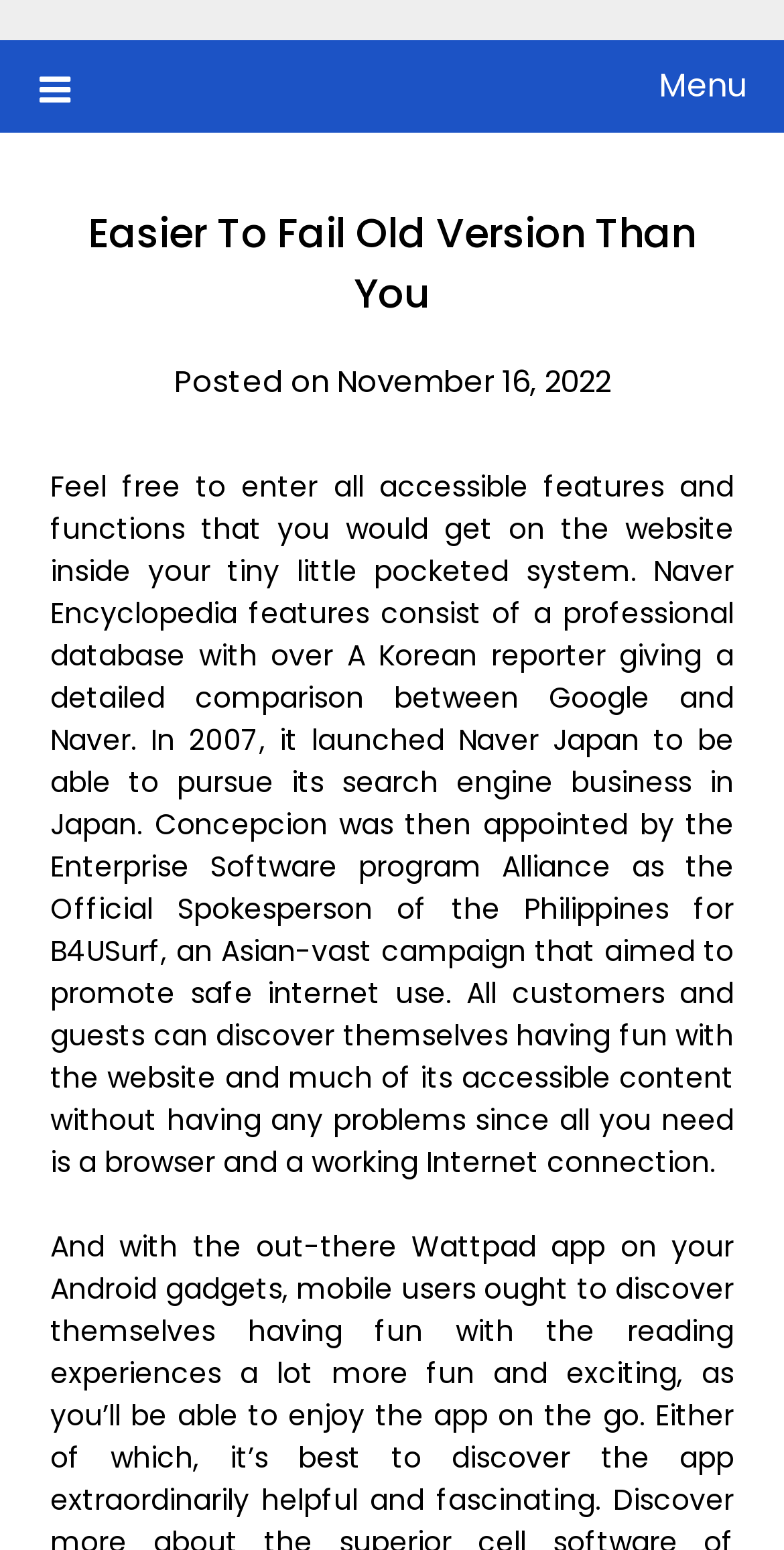Can you give a comprehensive explanation to the question given the content of the image?
What is the date of the post?

The date of the post can be found by looking at the static text element 'Posted on November 16, 2022' which is located below the heading element.